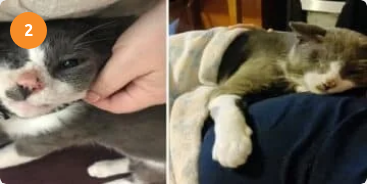Is the cat being stroked by a hand?
Can you provide an in-depth and detailed response to the question?

According to the caption, a hand is gently stroking the cat's head, symbolizing affection and care.